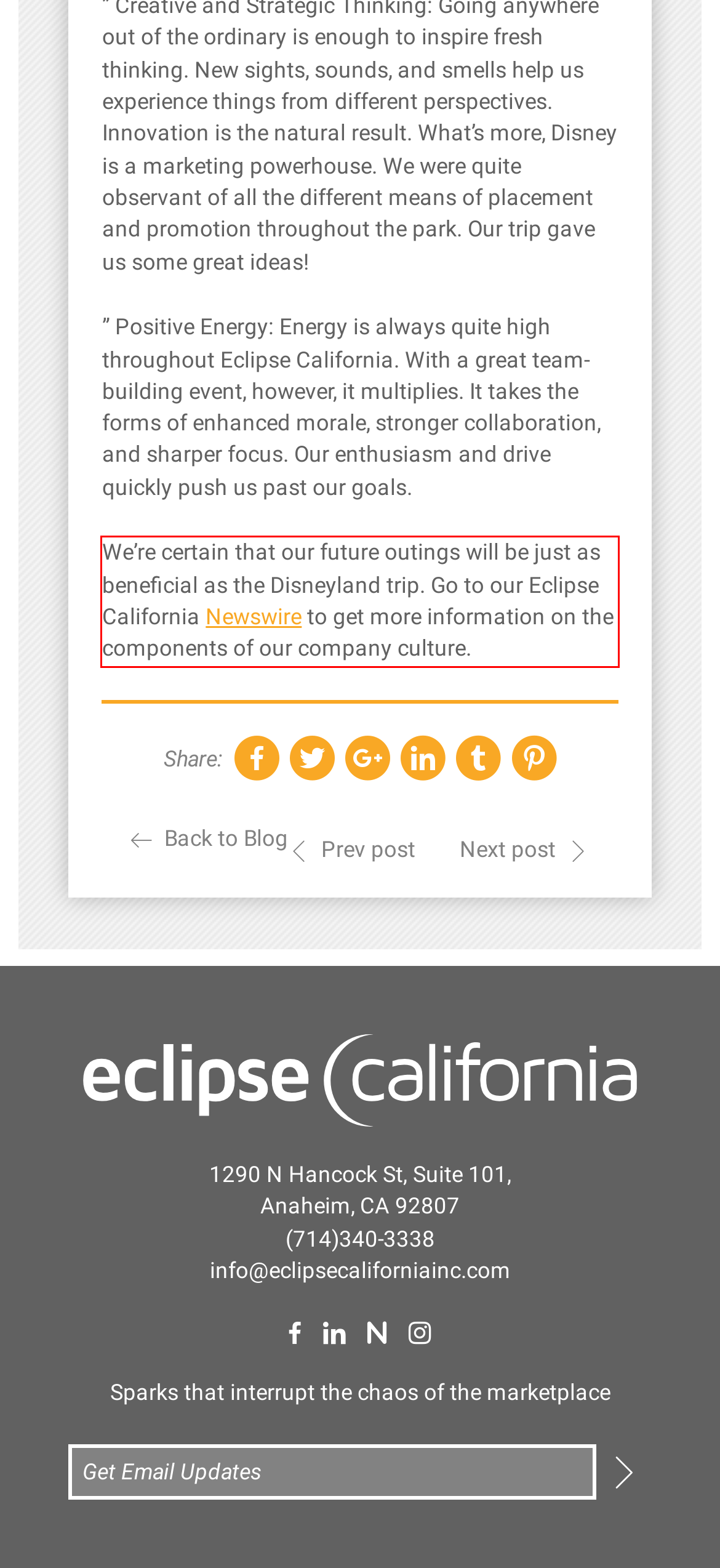Identify the text inside the red bounding box on the provided webpage screenshot by performing OCR.

We’re certain that our future outings will be just as beneficial as the Disneyland trip. Go to our Eclipse California Newswire to get more information on the components of our company culture.